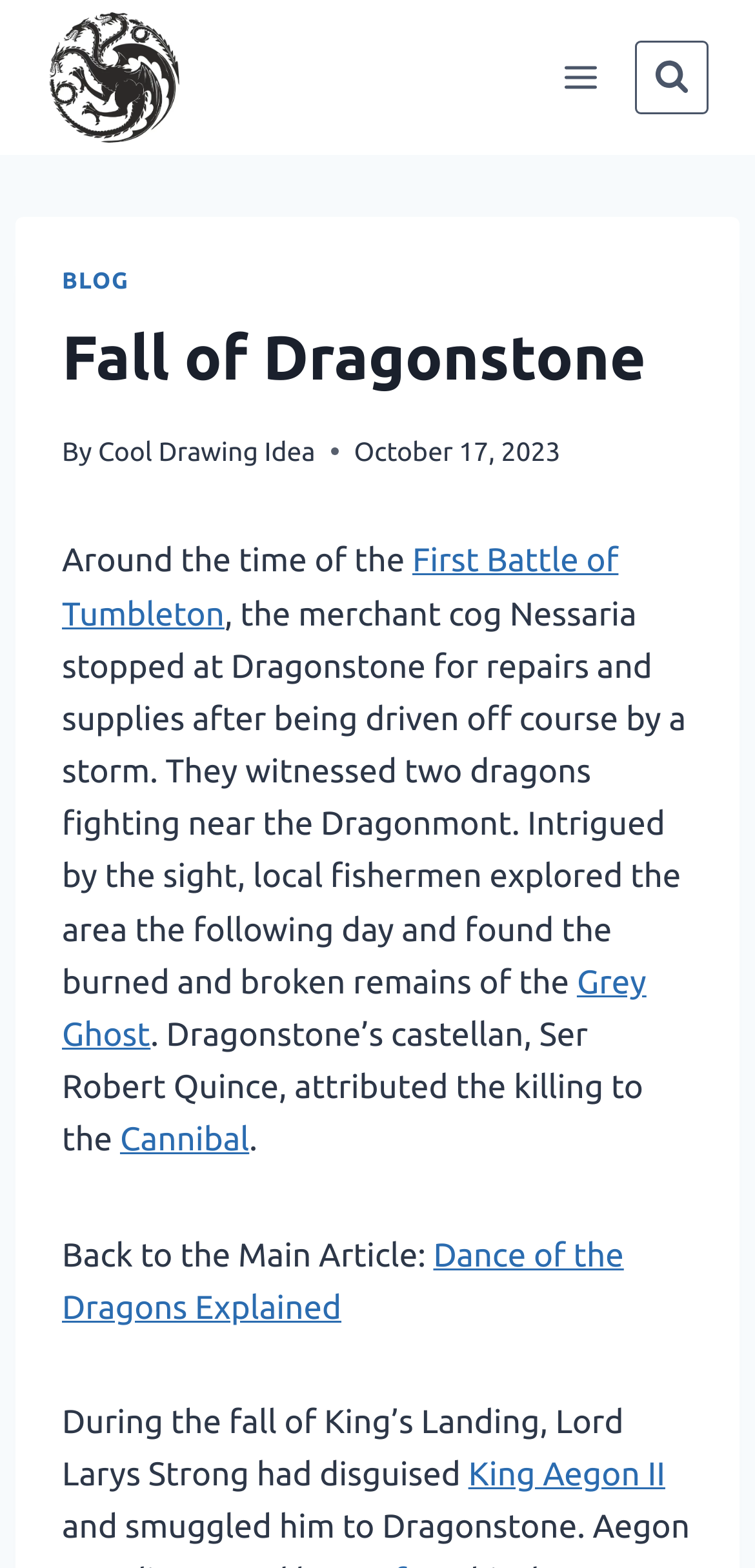Identify the bounding box coordinates of the area you need to click to perform the following instruction: "Open the menu".

[0.721, 0.03, 0.815, 0.069]